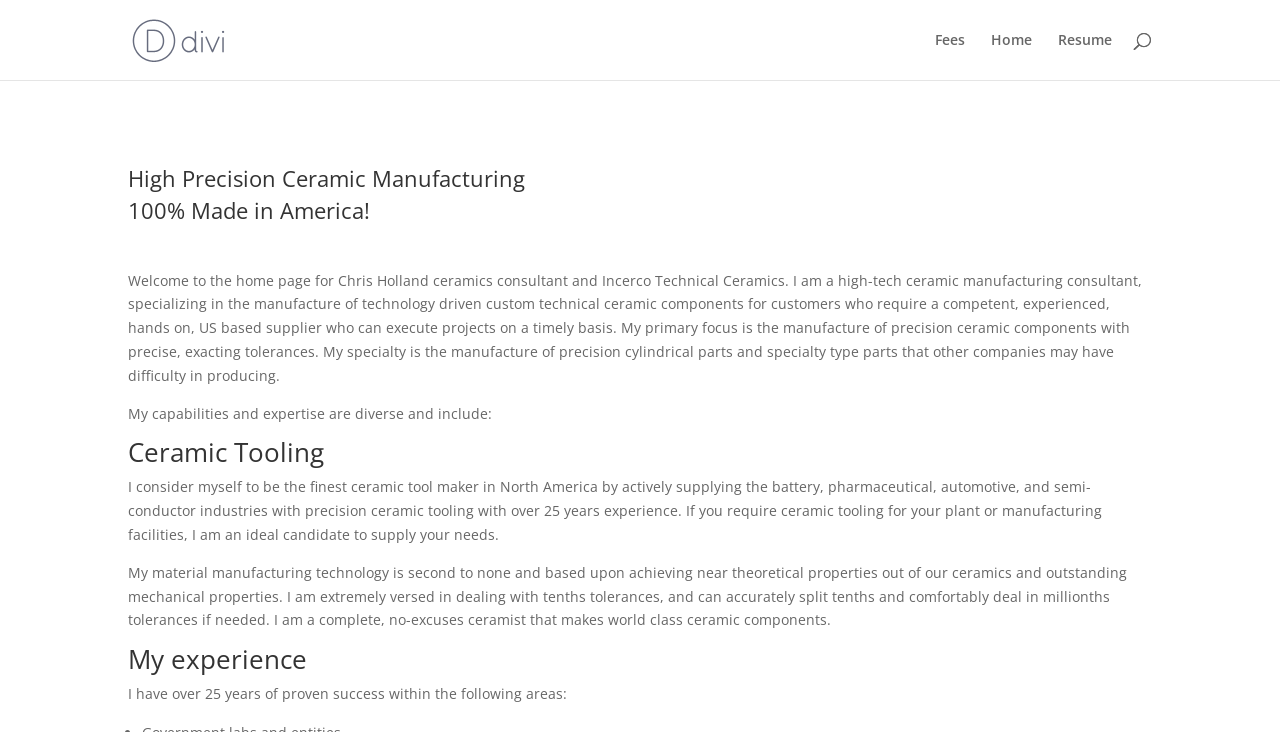Using a single word or phrase, answer the following question: 
What is Chris Holland's claim about his ceramic tool making skills?

Finest in North America